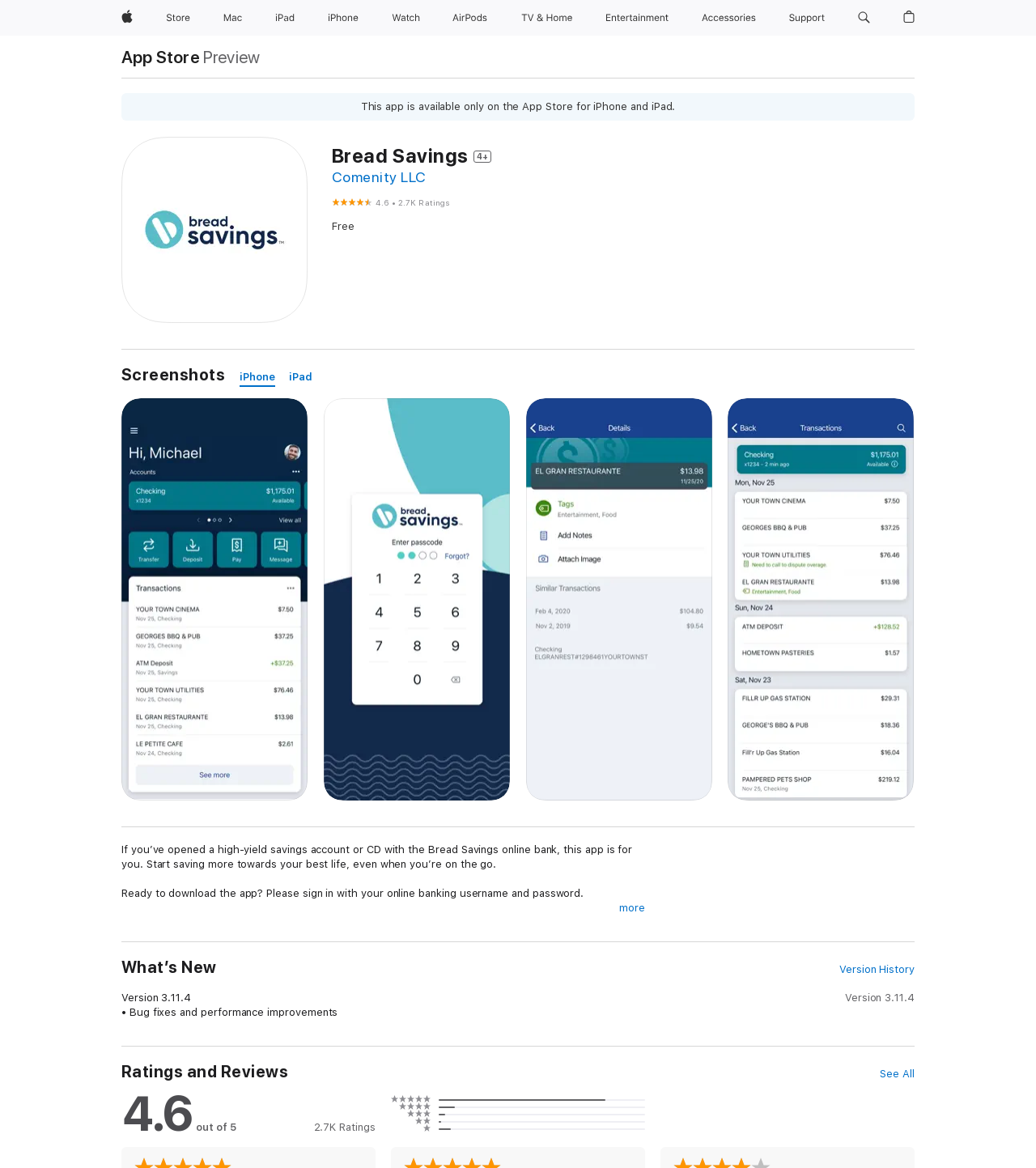Identify the bounding box coordinates for the element that needs to be clicked to fulfill this instruction: "Go to App Store". Provide the coordinates in the format of four float numbers between 0 and 1: [left, top, right, bottom].

[0.117, 0.042, 0.193, 0.056]